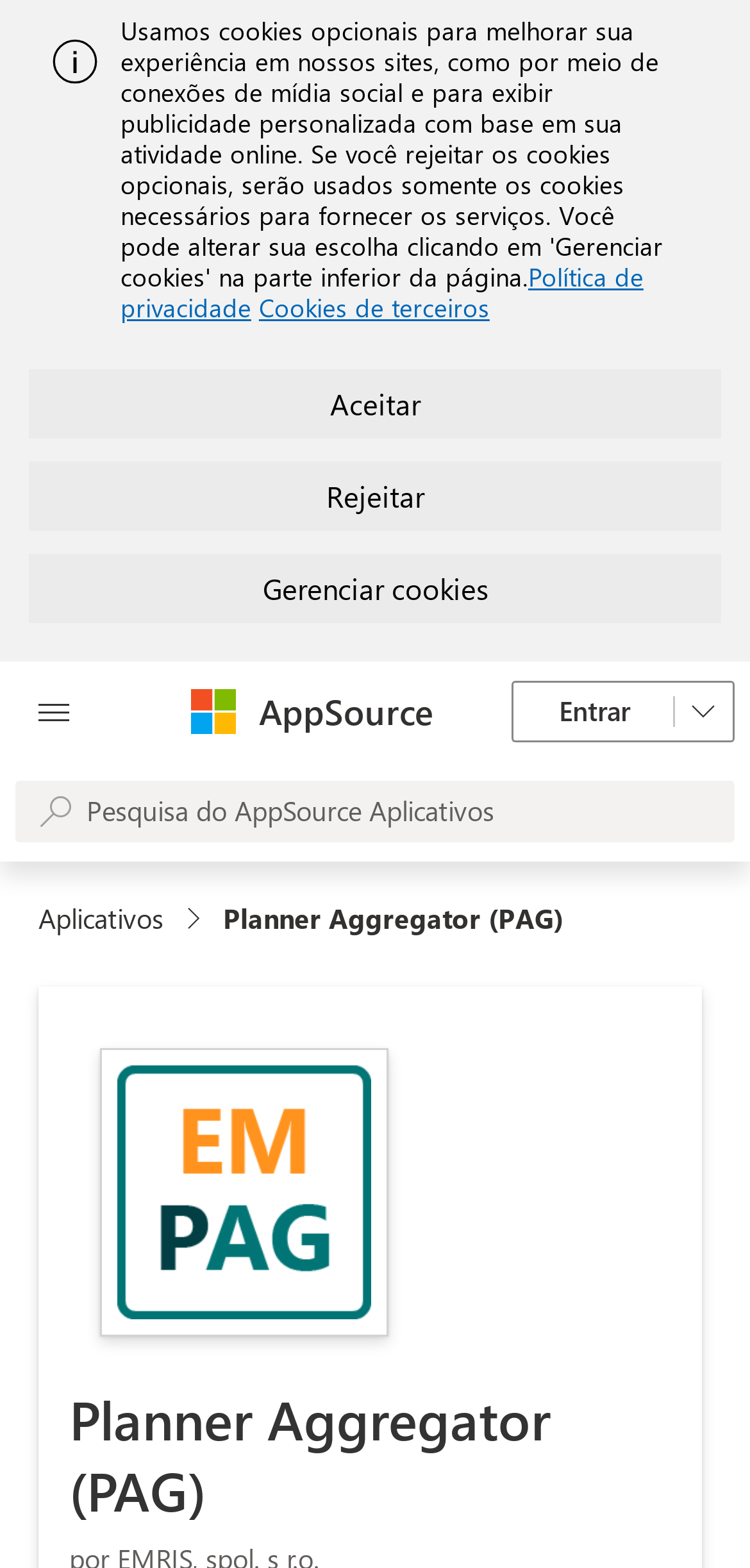What is the purpose of the search box?
Your answer should be a single word or phrase derived from the screenshot.

Search AppSource Aplicativos